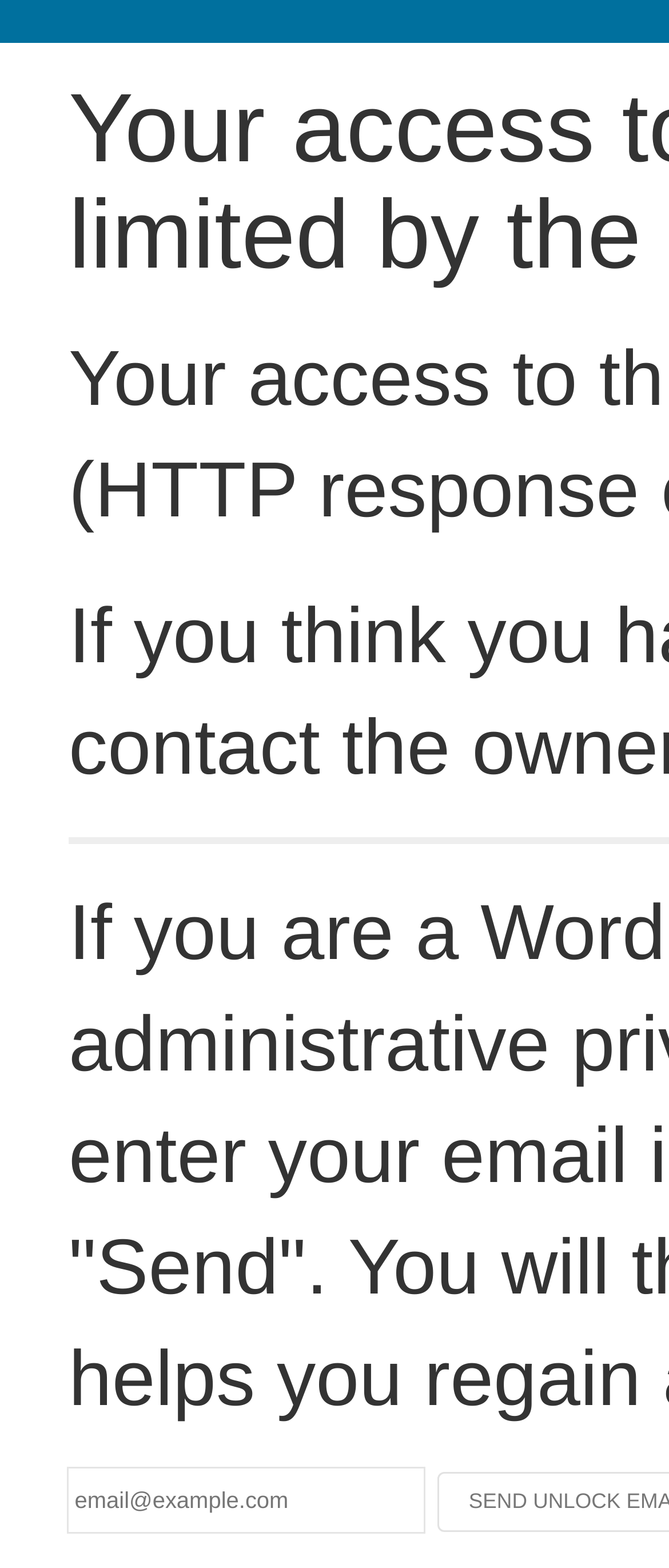Highlight the bounding box of the UI element that corresponds to this description: "name="email" placeholder="email@example.com"".

[0.103, 0.937, 0.633, 0.977]